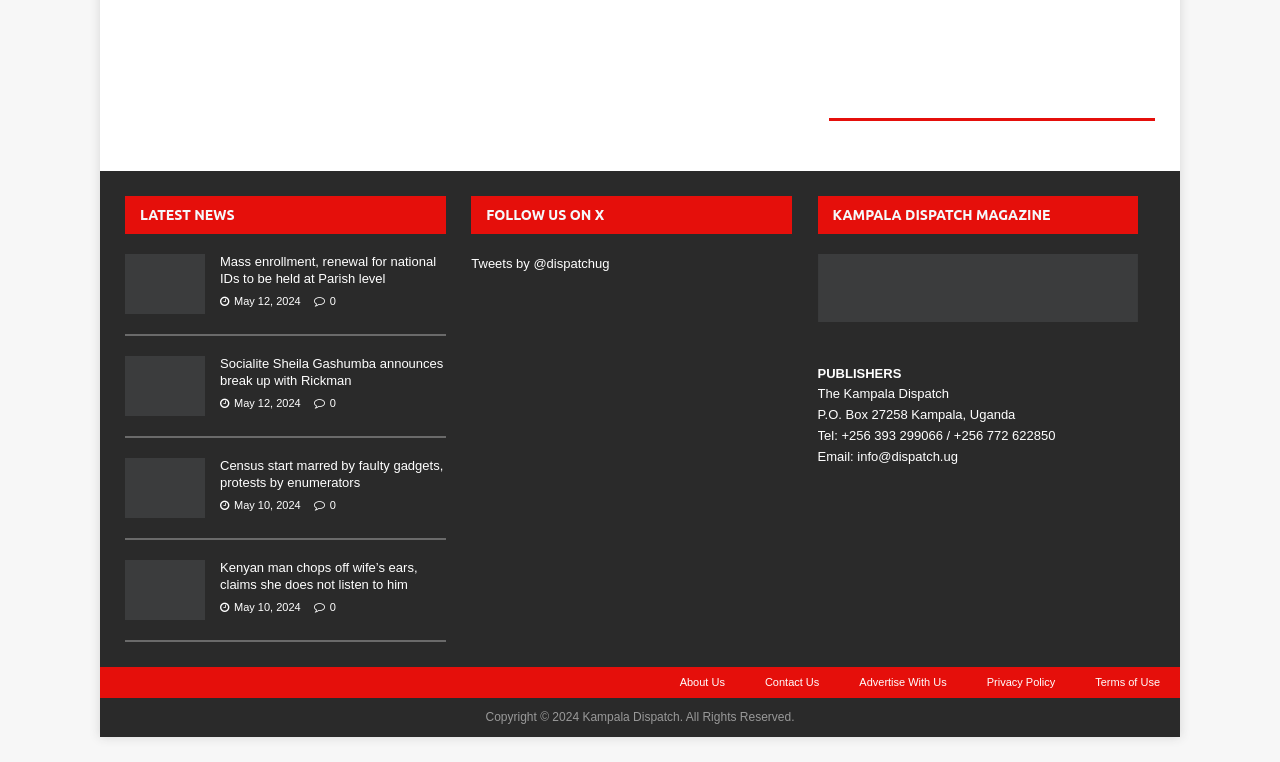Highlight the bounding box coordinates of the element that should be clicked to carry out the following instruction: "Read latest news". The coordinates must be given as four float numbers ranging from 0 to 1, i.e., [left, top, right, bottom].

[0.098, 0.257, 0.348, 0.307]